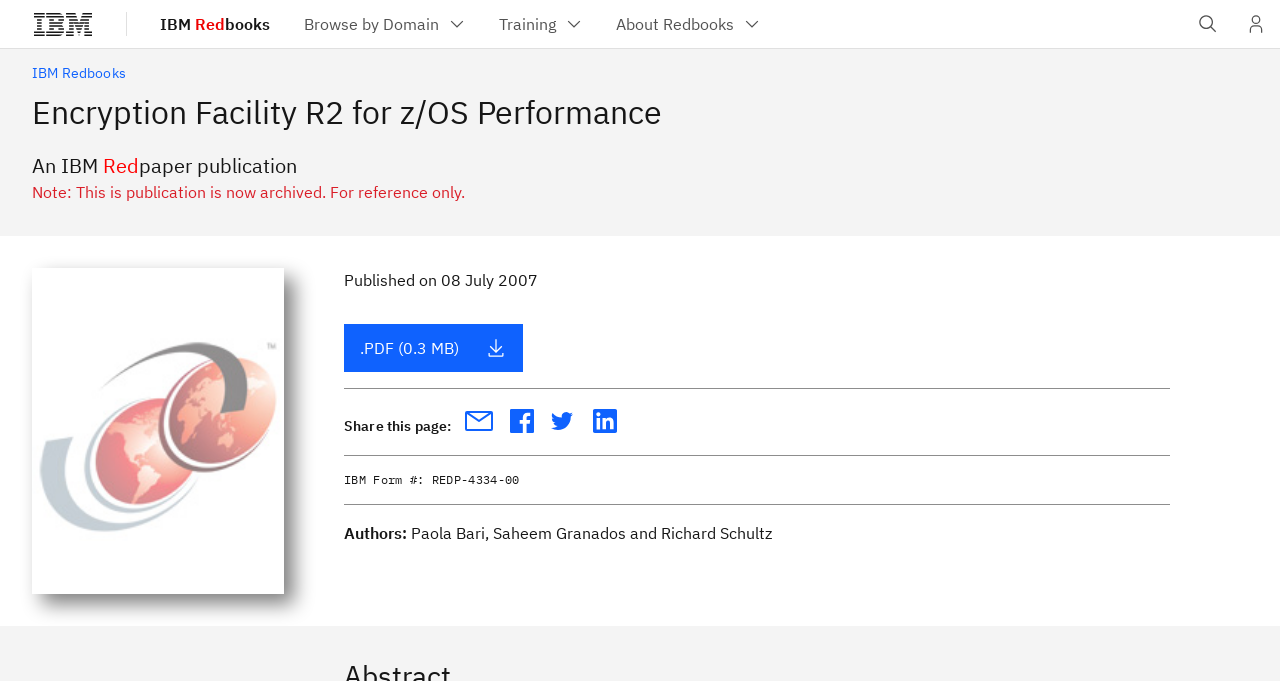Given the element description, predict the bounding box coordinates in the format (top-left x, top-left y, bottom-right x, bottom-right y). Make sure all values are between 0 and 1. Here is the element description: Open IBM search field

[0.925, 0.0, 0.962, 0.07]